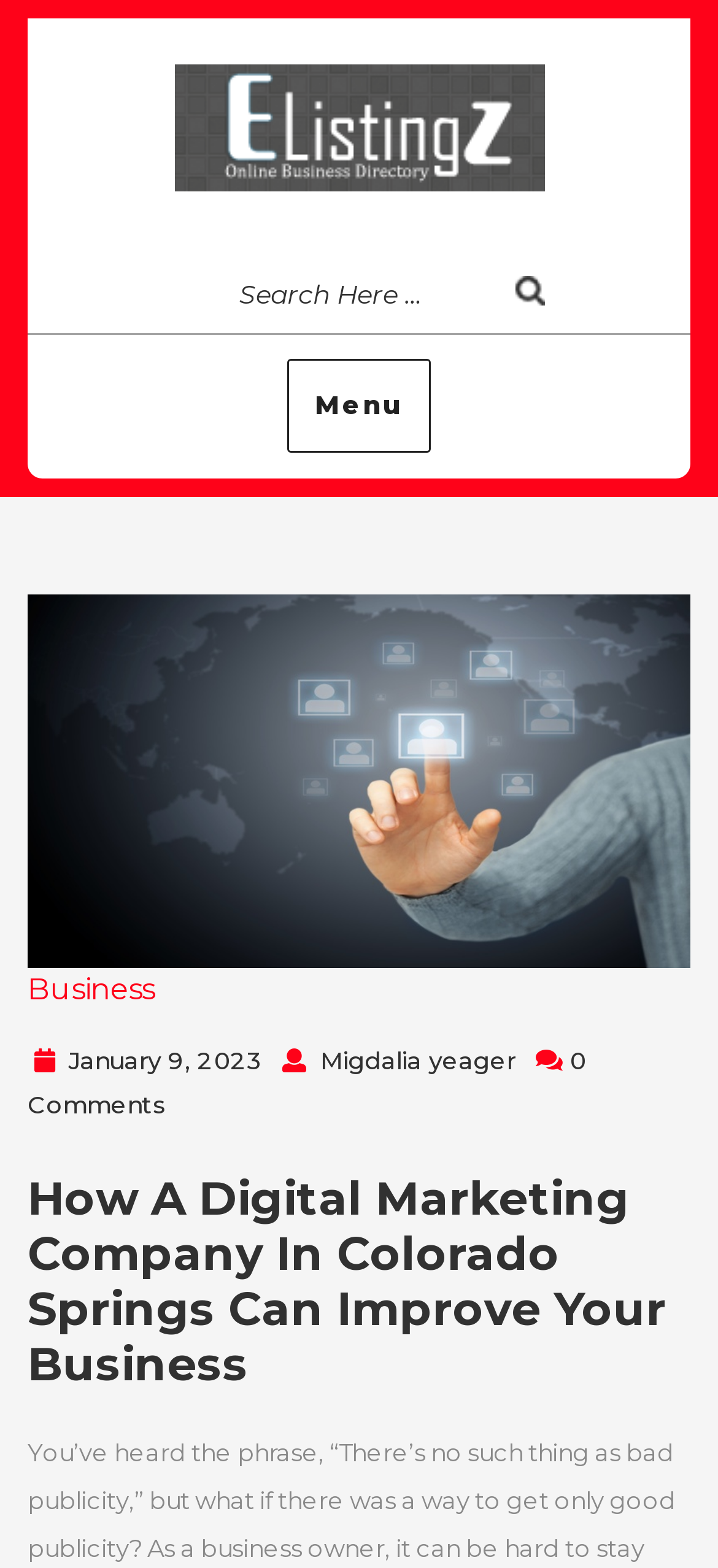What is the name of the company?
Answer the question in a detailed and comprehensive manner.

The company name can be found in the top-left corner of the webpage, where the logo is located, and it is also mentioned in the link 'Elistingz'.